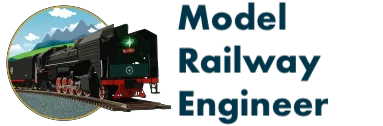Give a thorough description of the image, including any visible elements and their relationships.

The image features the logo of "Model Railway Engineer," prominently showcasing a stylized black steam locomotive against a backdrop of mountains and greenery. The logo is encircled, adding a classic touch, while the text "Model Railway Engineer" is displayed in a bold, modern font, emphasizing the brand's focus on model railway enthusiasts. This visual representation effectively captures the spirit of model railroading, combining nostalgia with a contemporary appeal, making it a fitting emblem for a platform dedicated to tips, products, and insights for hobbyists in the model railway community.